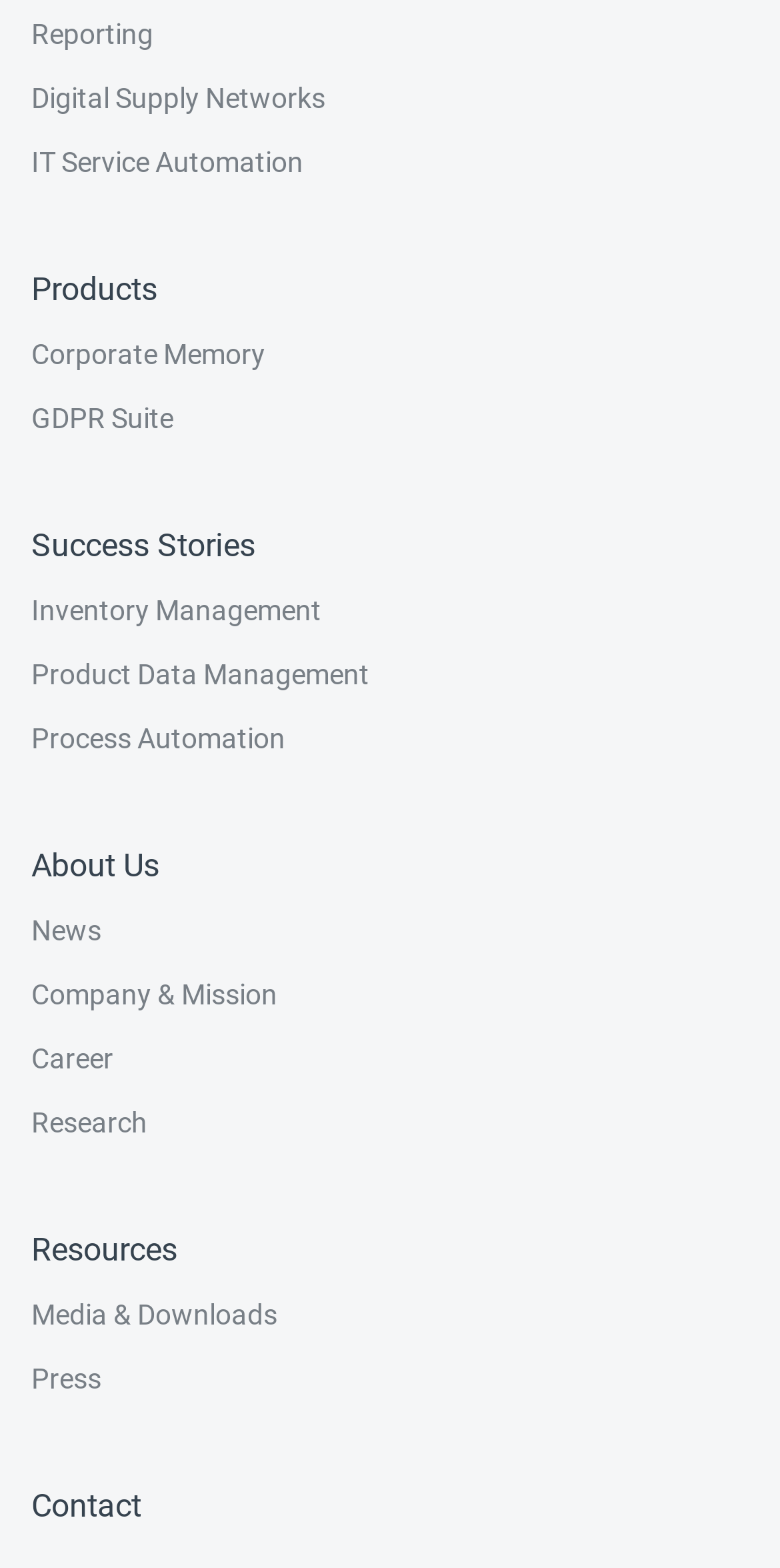How many static text elements are there in the top menu?
Using the image as a reference, give a one-word or short phrase answer.

5